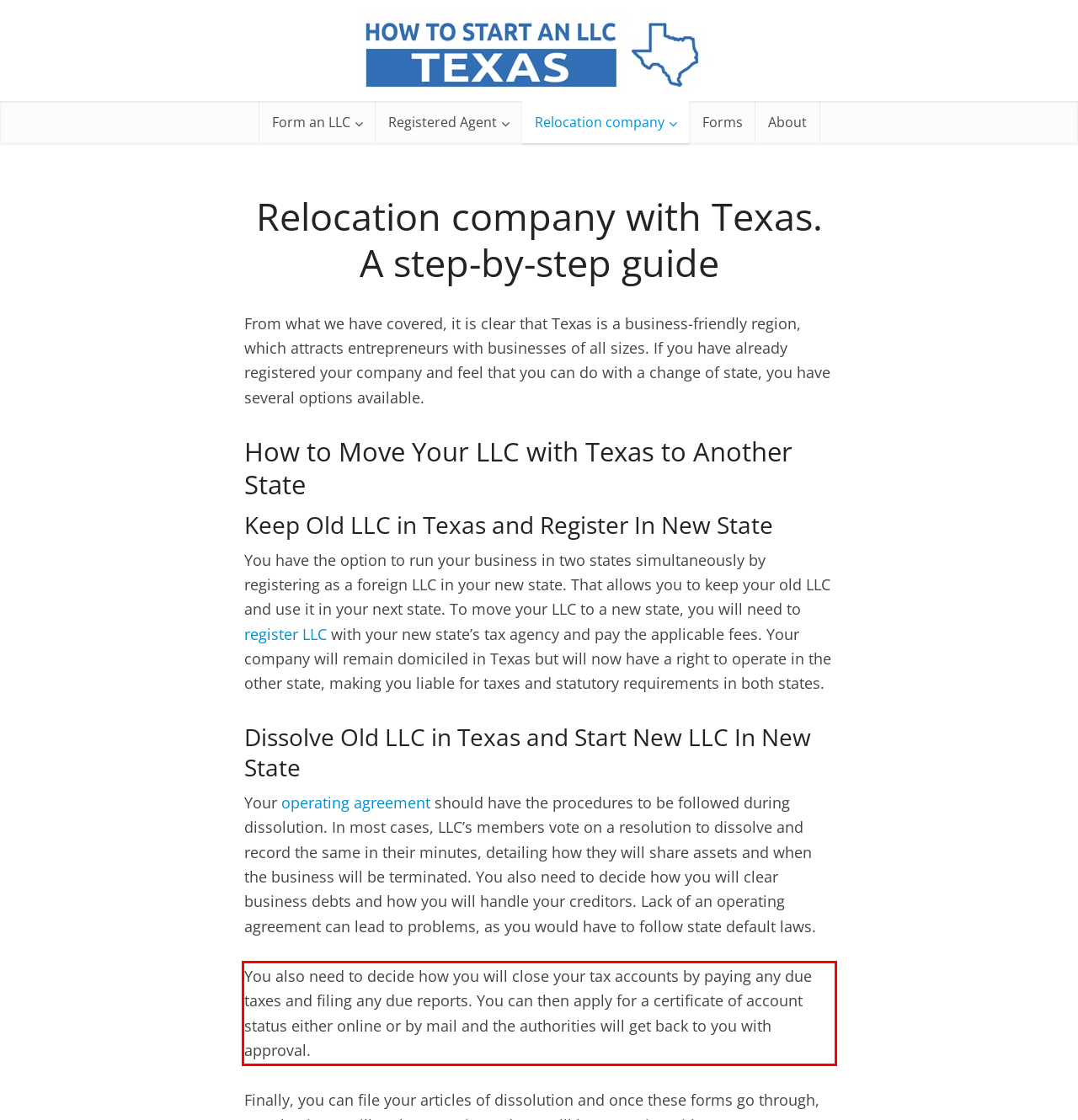Given a screenshot of a webpage, locate the red bounding box and extract the text it encloses.

You also need to decide how you will close your tax accounts by paying any due taxes and filing any due reports. You can then apply for a certificate of account status either online or by mail and the authorities will get back to you with approval.